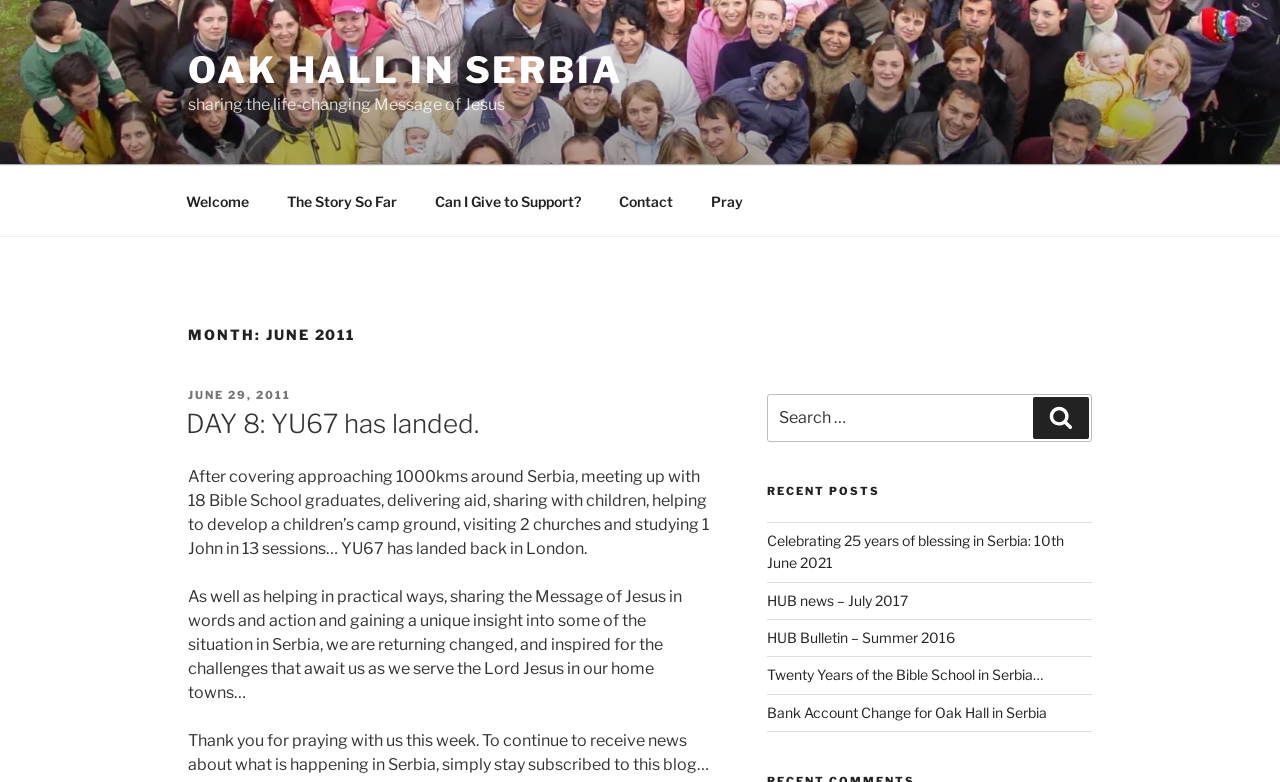Analyze the image and deliver a detailed answer to the question: What is the date of the post 'DAY 8: YU67 has landed.'?

The post 'DAY 8: YU67 has landed.' has a link with the text 'JUNE 29, 2011', which suggests that this is the date of the post.